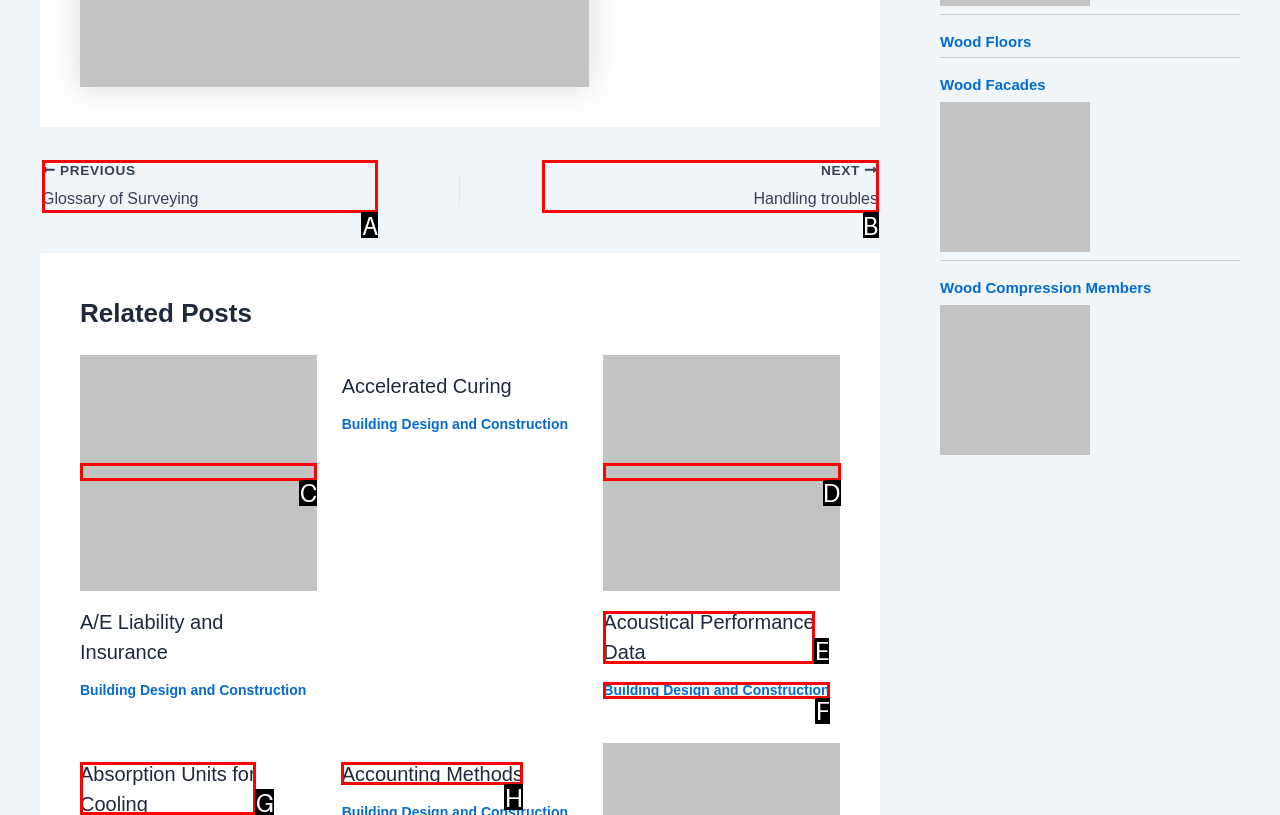Given the task: go to previous page, point out the letter of the appropriate UI element from the marked options in the screenshot.

A